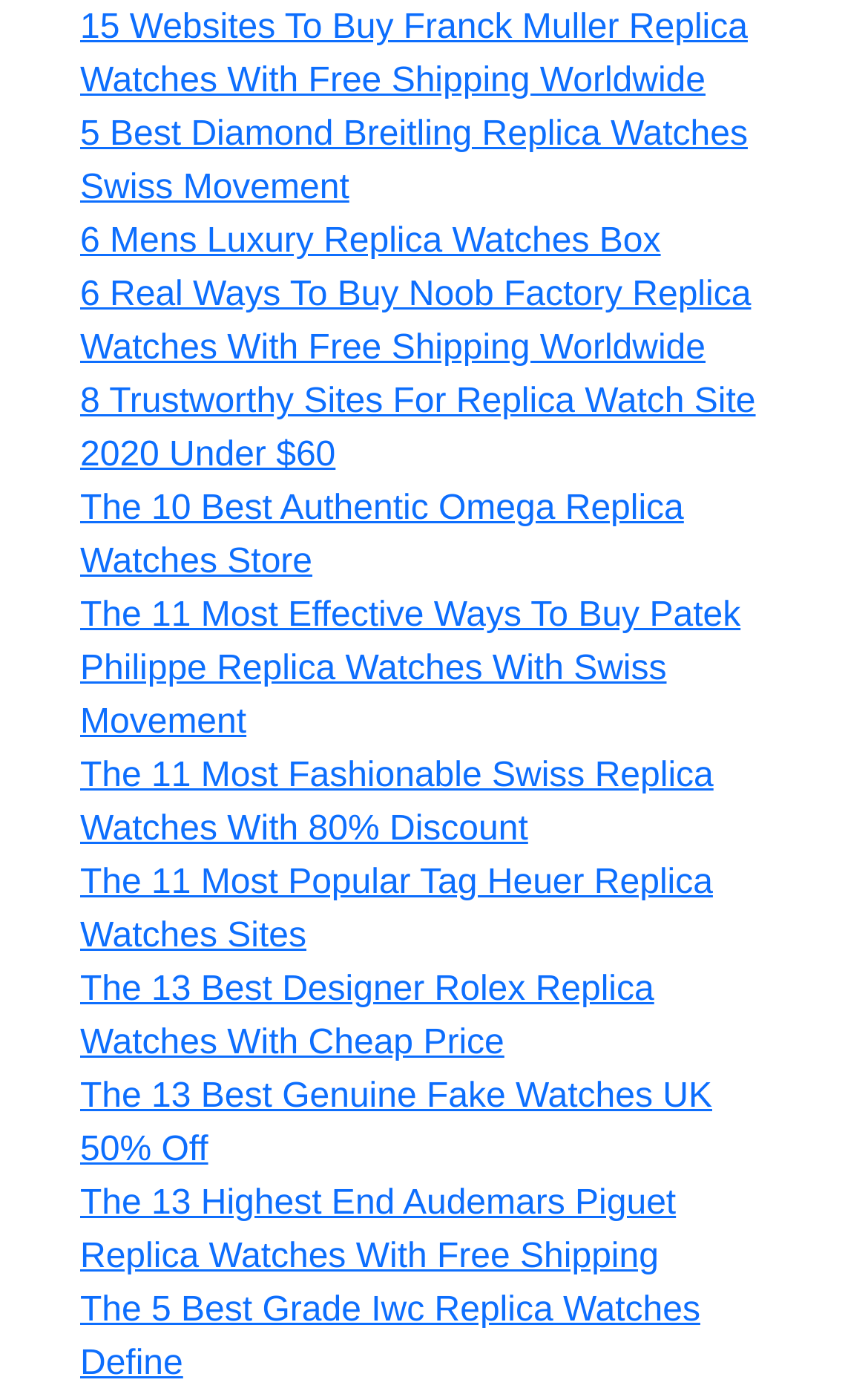Locate the bounding box coordinates of the item that should be clicked to fulfill the instruction: "Explore the 11 most fashionable Swiss replica watches with 80% discount".

[0.092, 0.544, 0.822, 0.609]